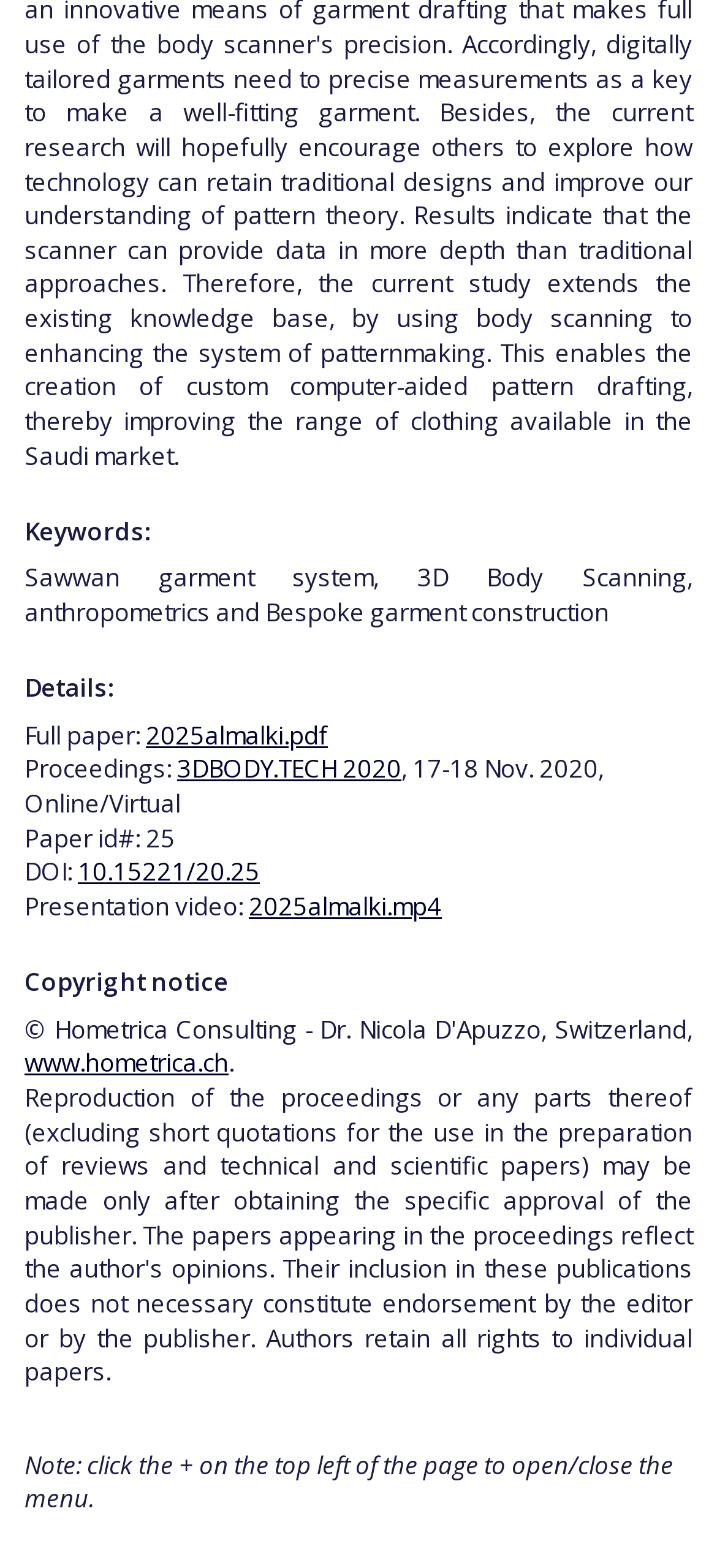Answer the following query concisely with a single word or phrase:
What is the website of the copyright holder?

www.hometrica.ch